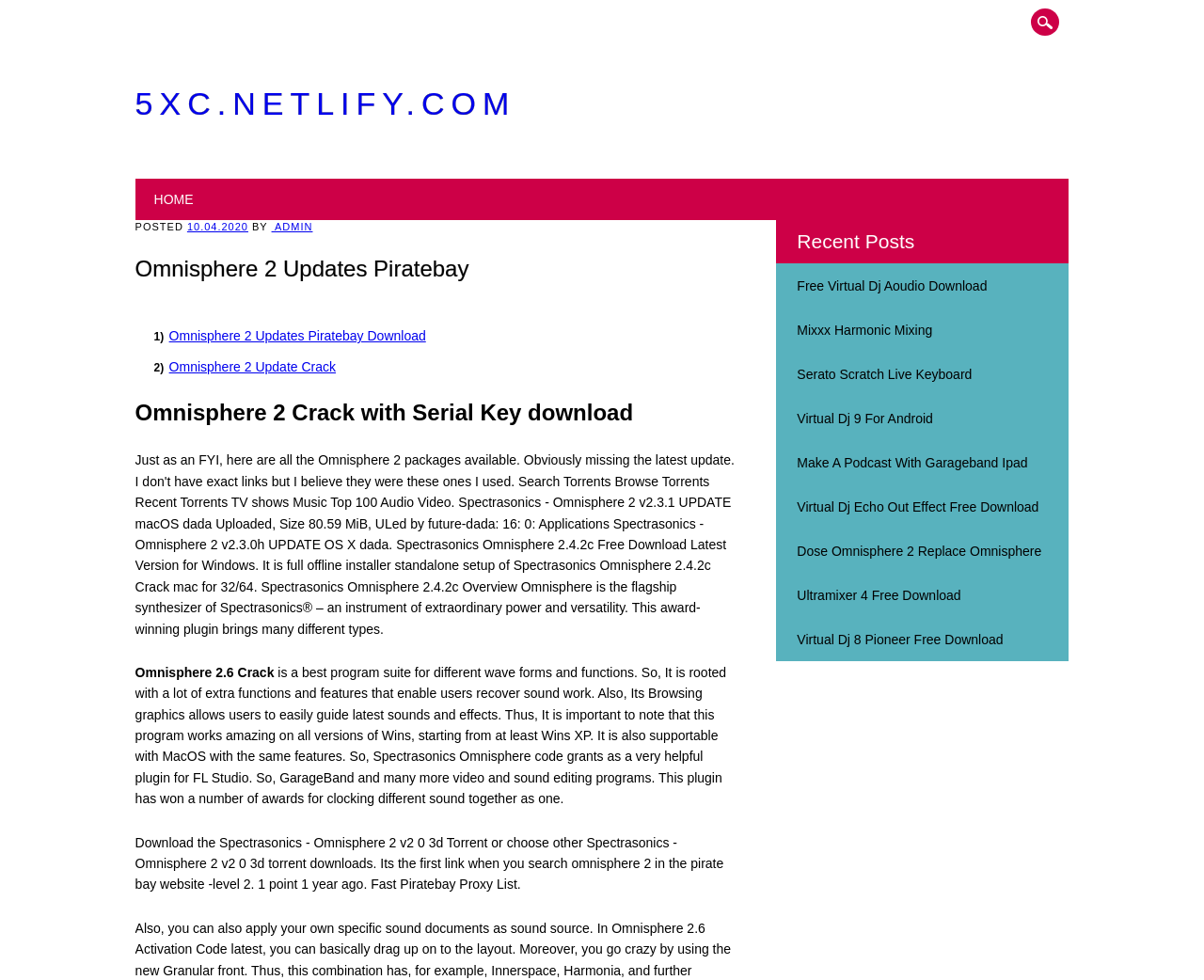Using the provided element description, identify the bounding box coordinates as (top-left x, top-left y, bottom-right x, bottom-right y). Ensure all values are between 0 and 1. Description: Ultramixer 4 Free Download

[0.662, 0.599, 0.798, 0.615]